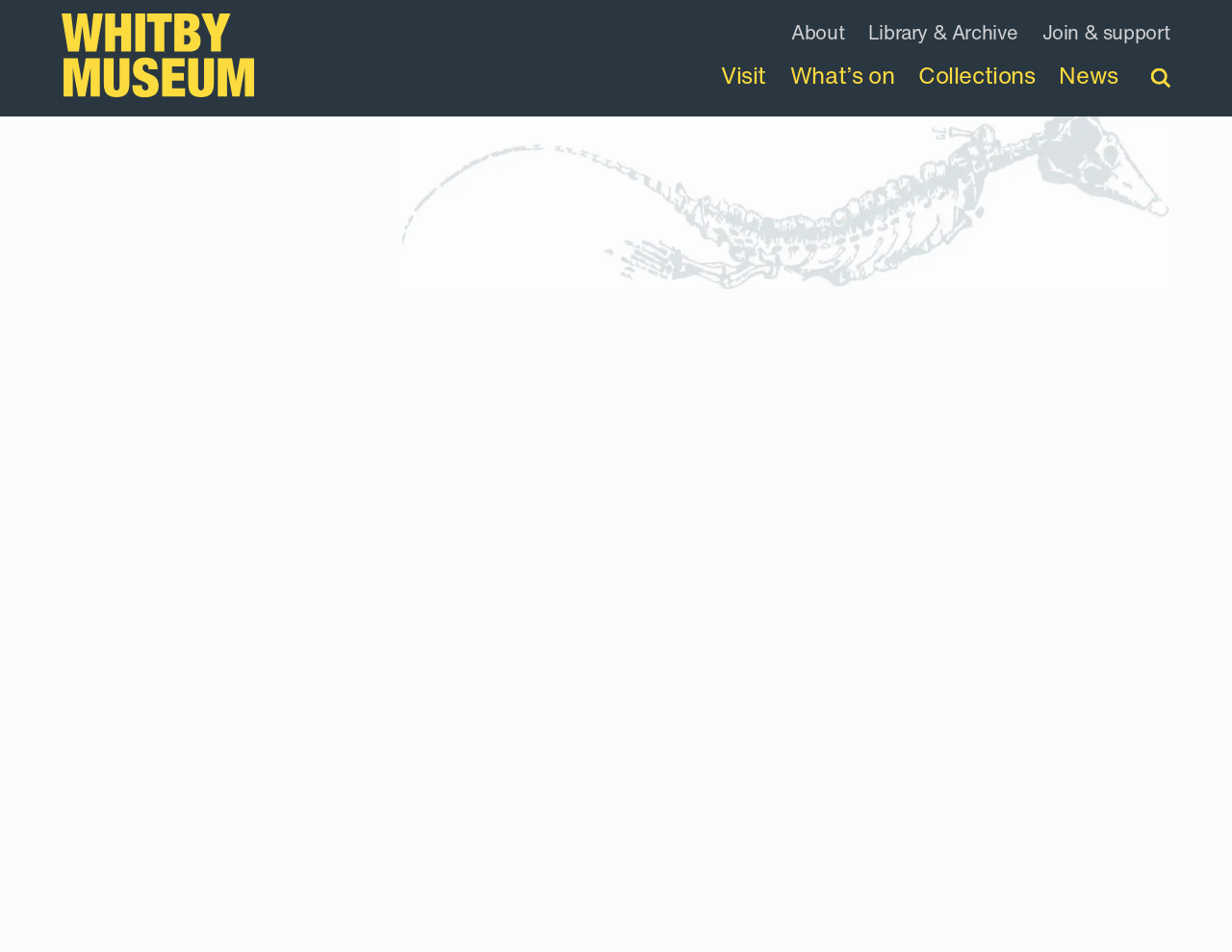Please mark the bounding box coordinates of the area that should be clicked to carry out the instruction: "read about George Weatherill".

[0.754, 0.337, 0.914, 0.361]